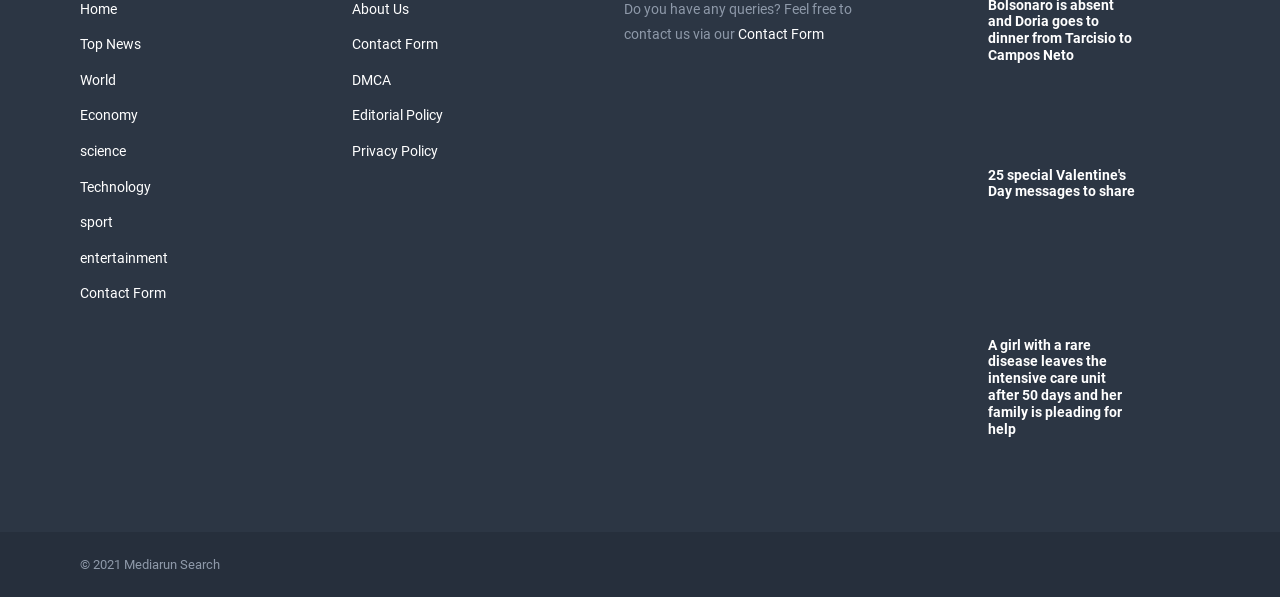Highlight the bounding box coordinates of the element that should be clicked to carry out the following instruction: "contact us". The coordinates must be given as four float numbers ranging from 0 to 1, i.e., [left, top, right, bottom].

[0.577, 0.044, 0.644, 0.071]